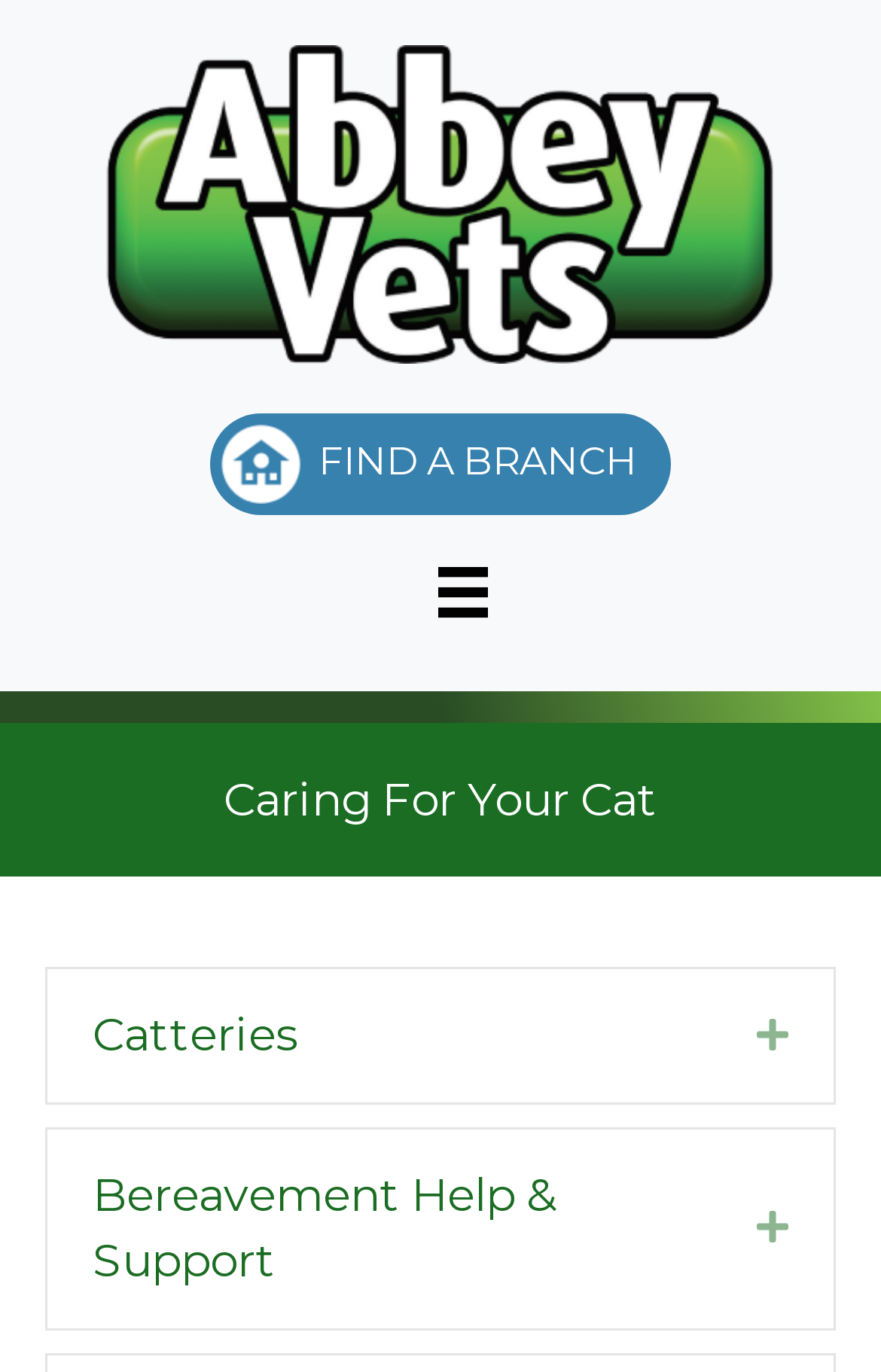Please provide the bounding box coordinates for the UI element as described: "Catteries". The coordinates must be four floats between 0 and 1, represented as [left, top, right, bottom].

[0.105, 0.731, 0.782, 0.778]